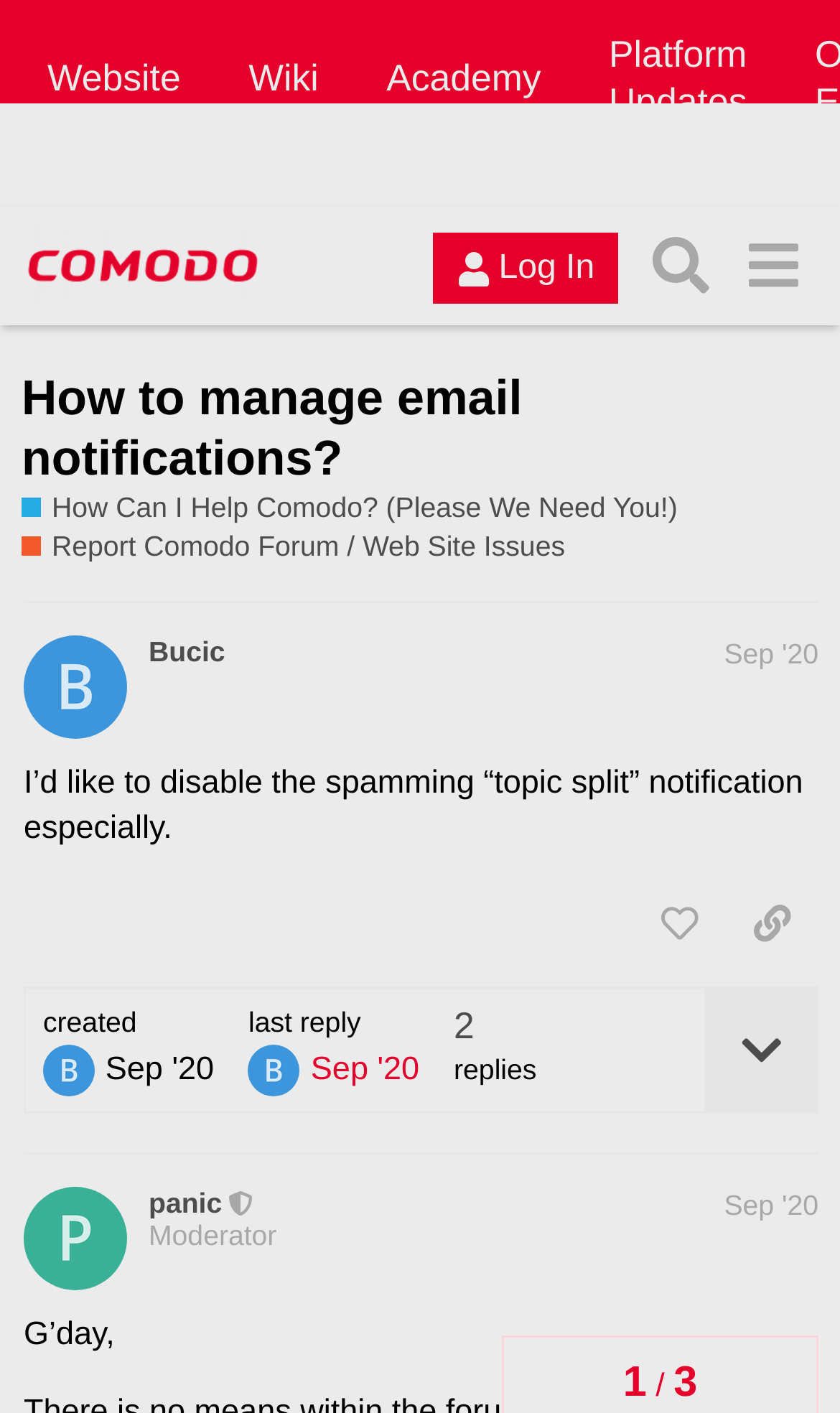Please pinpoint the bounding box coordinates for the region I should click to adhere to this instruction: "Like the post".

[0.753, 0.624, 0.864, 0.683]